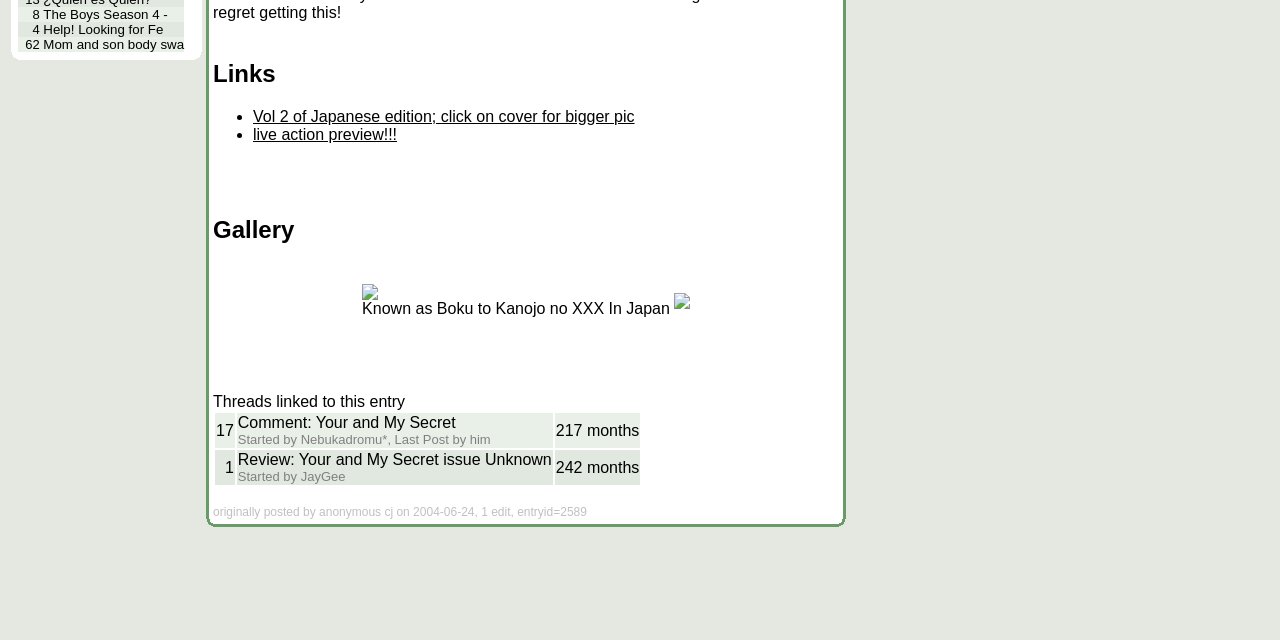Provide the bounding box coordinates of the UI element this sentence describes: "The Boys Season 4 -".

[0.034, 0.011, 0.131, 0.034]